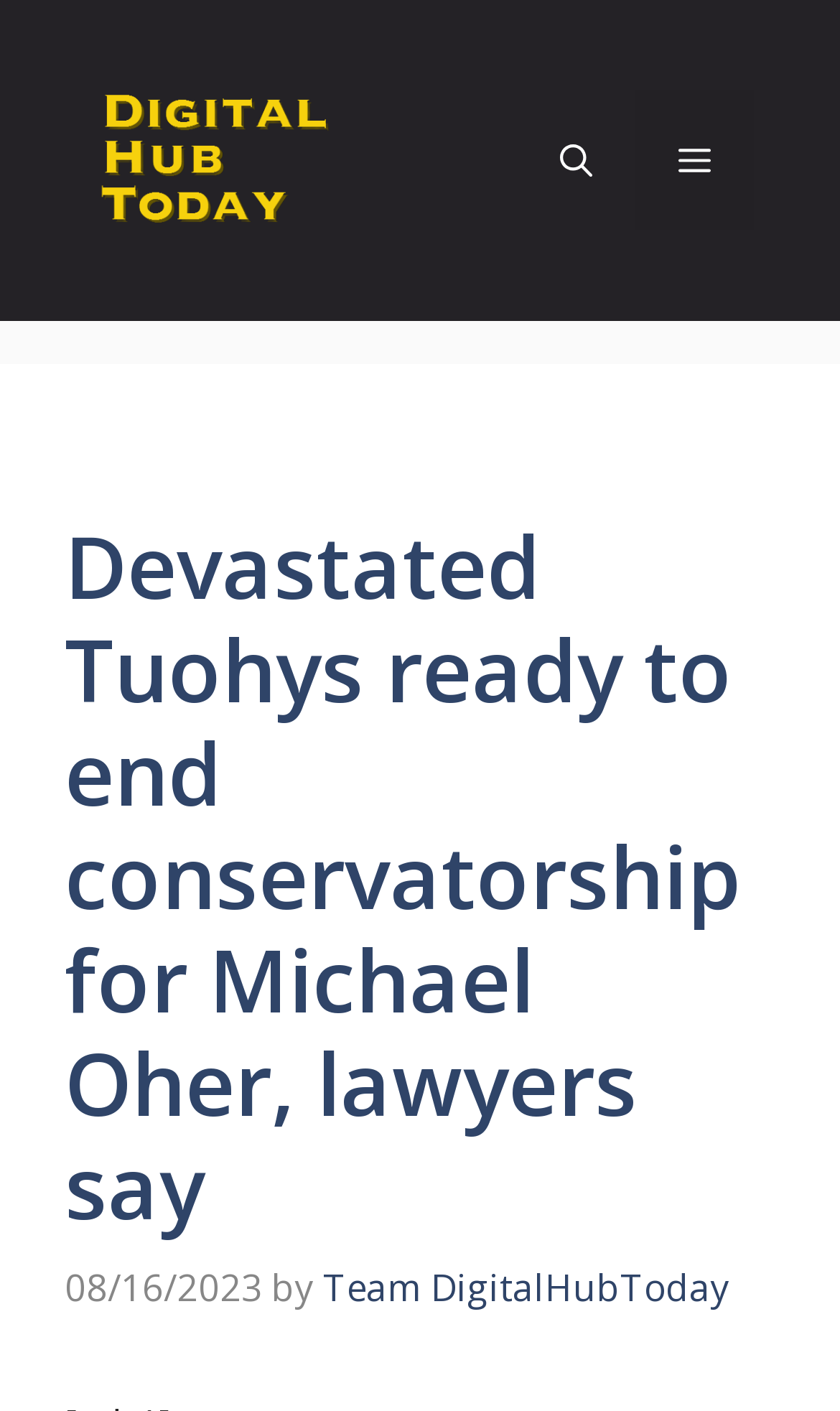What is the category of the content?
Please provide a comprehensive answer based on the details in the screenshot.

I found the category of the content by looking at the header element, which is labeled as 'Content'.